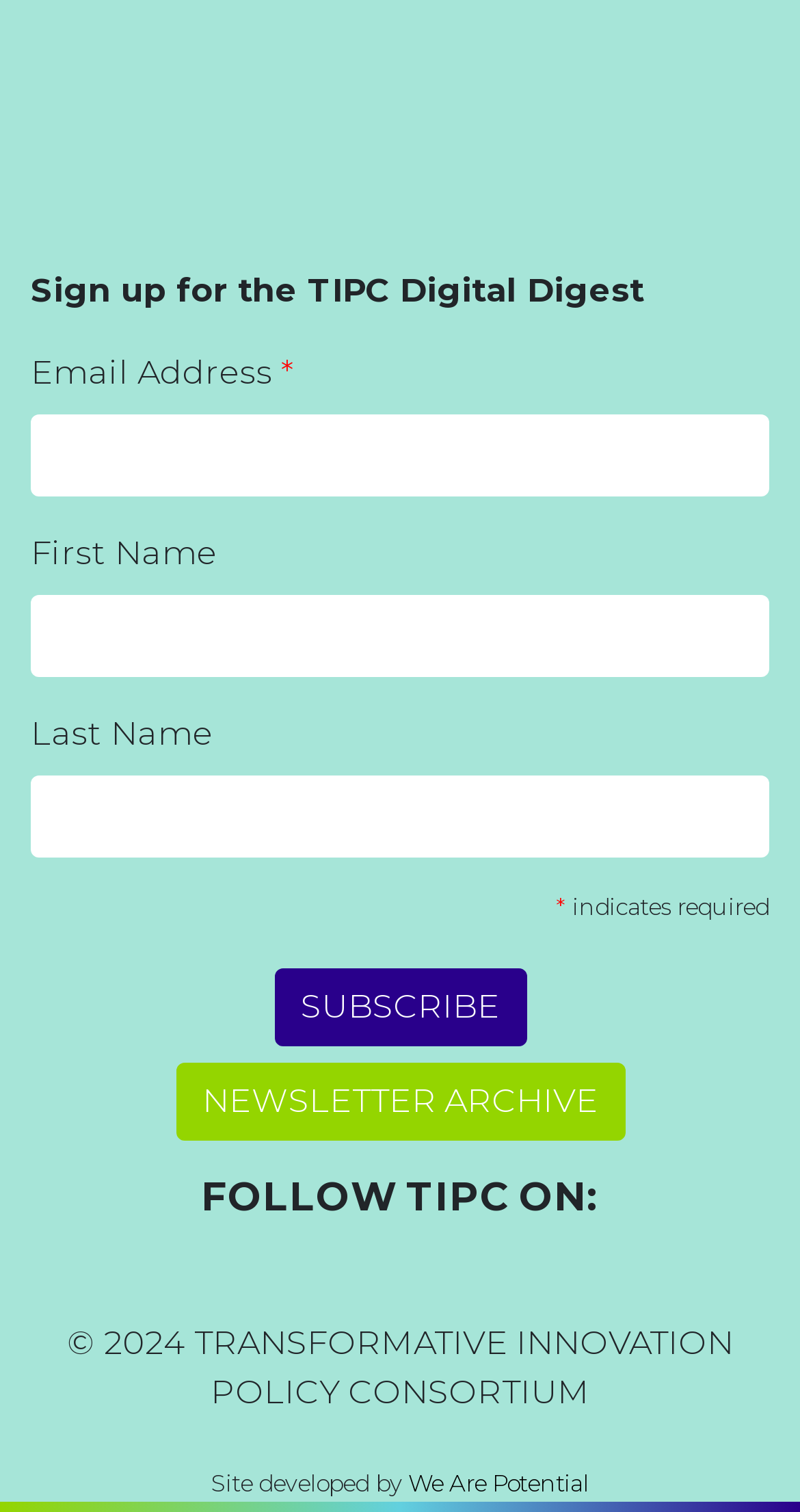Answer with a single word or phrase: 
How many social media platforms are linked?

2